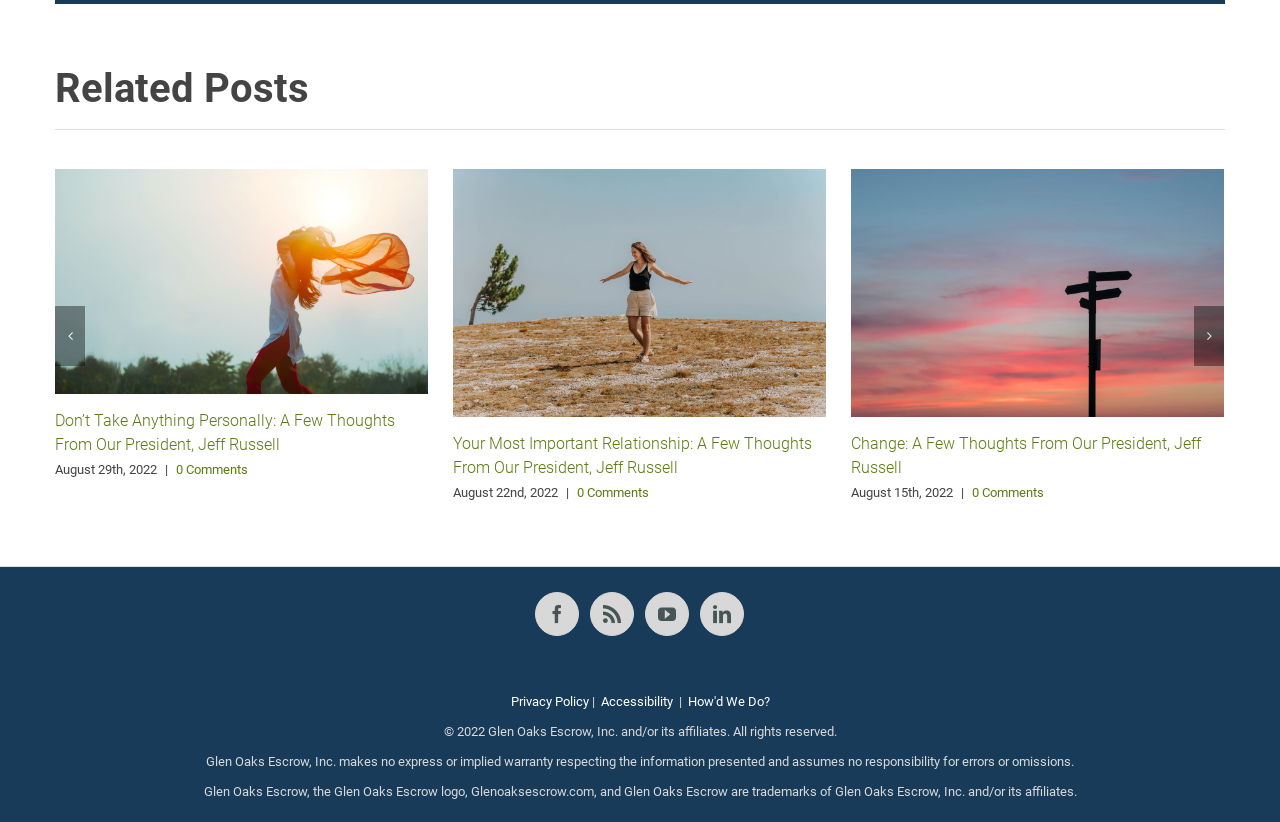Analyze the image and answer the question with as much detail as possible: 
What is the company name mentioned in the footer?

I looked at the footer section of the webpage and found the company name 'Glen Oaks Escrow, Inc.' mentioned, along with its affiliates and trademarks.